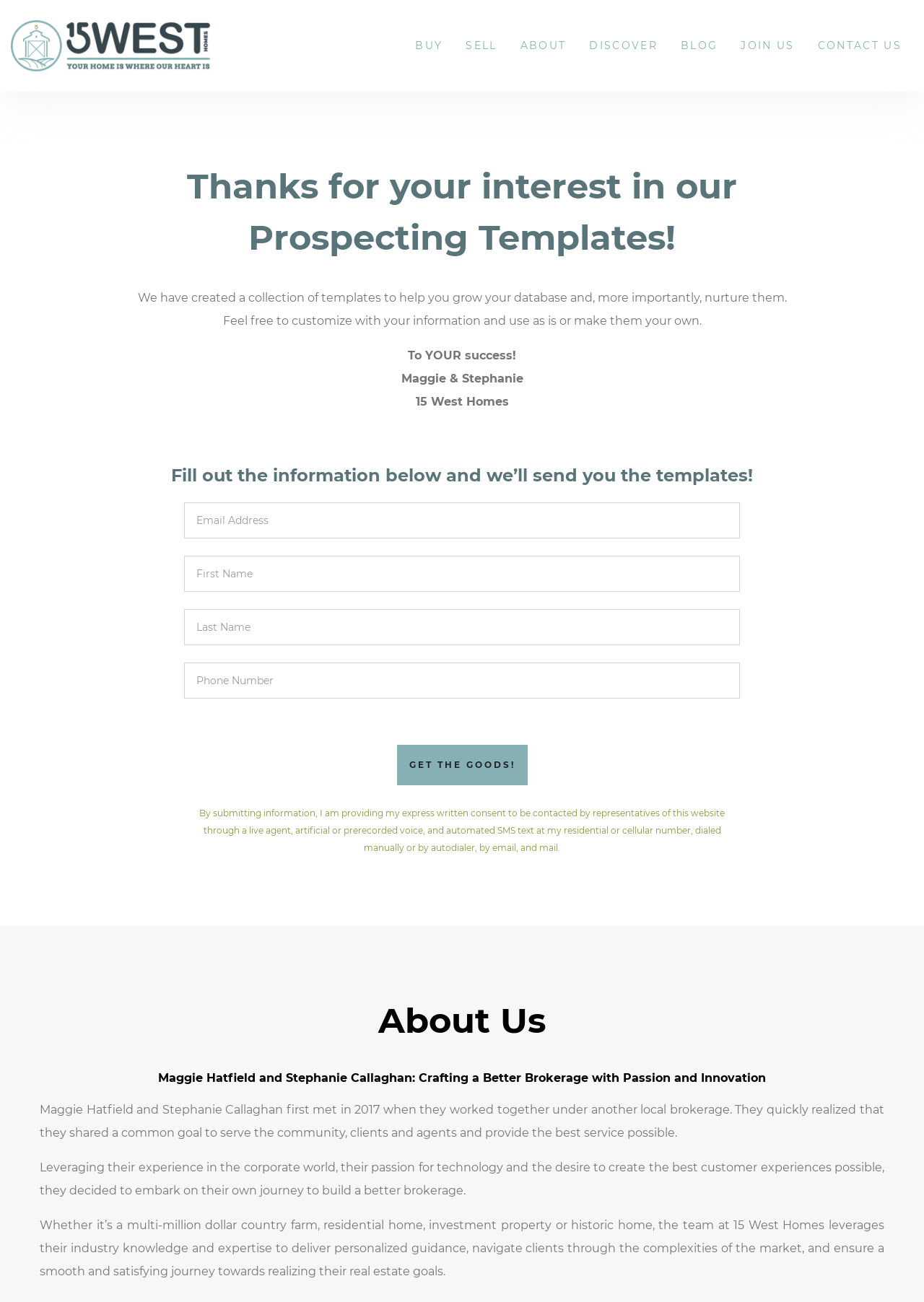Generate a comprehensive description of the webpage content.

The webpage is about Prospecting Templates provided by 15 West Homes. At the top left corner, there is a logo of 15 West Homes, accompanied by a navigation menu with links to different sections, including "BUY", "SELL", "ABOUT", "DISCOVER", "BLOG", "JOIN US", and "CONTACT US". 

Below the navigation menu, there is a heading that thanks the user for their interest in the Prospecting Templates. The following paragraphs explain the purpose of the templates, which are designed to help users grow their database and nurture them. The templates can be customized with the user's information and used as is or modified to fit their needs.

Further down, there is a section with a heading that instructs the user to fill out the information below to receive the templates. This section contains four text boxes for the user to input their information. Below the text boxes, there is a button labeled "Get the Goods!".

Below the "Get the Goods!" button, there is a disclaimer that explains how the user's submitted information will be used. 

The webpage also has an "About Us" section, which provides information about Maggie Hatfield and Stephanie Callaghan, the founders of 15 West Homes. This section includes a brief overview of their background, their passion for technology, and their goal to create a better brokerage. It also describes the services provided by 15 West Homes, including personalized guidance and expertise in the real estate market.